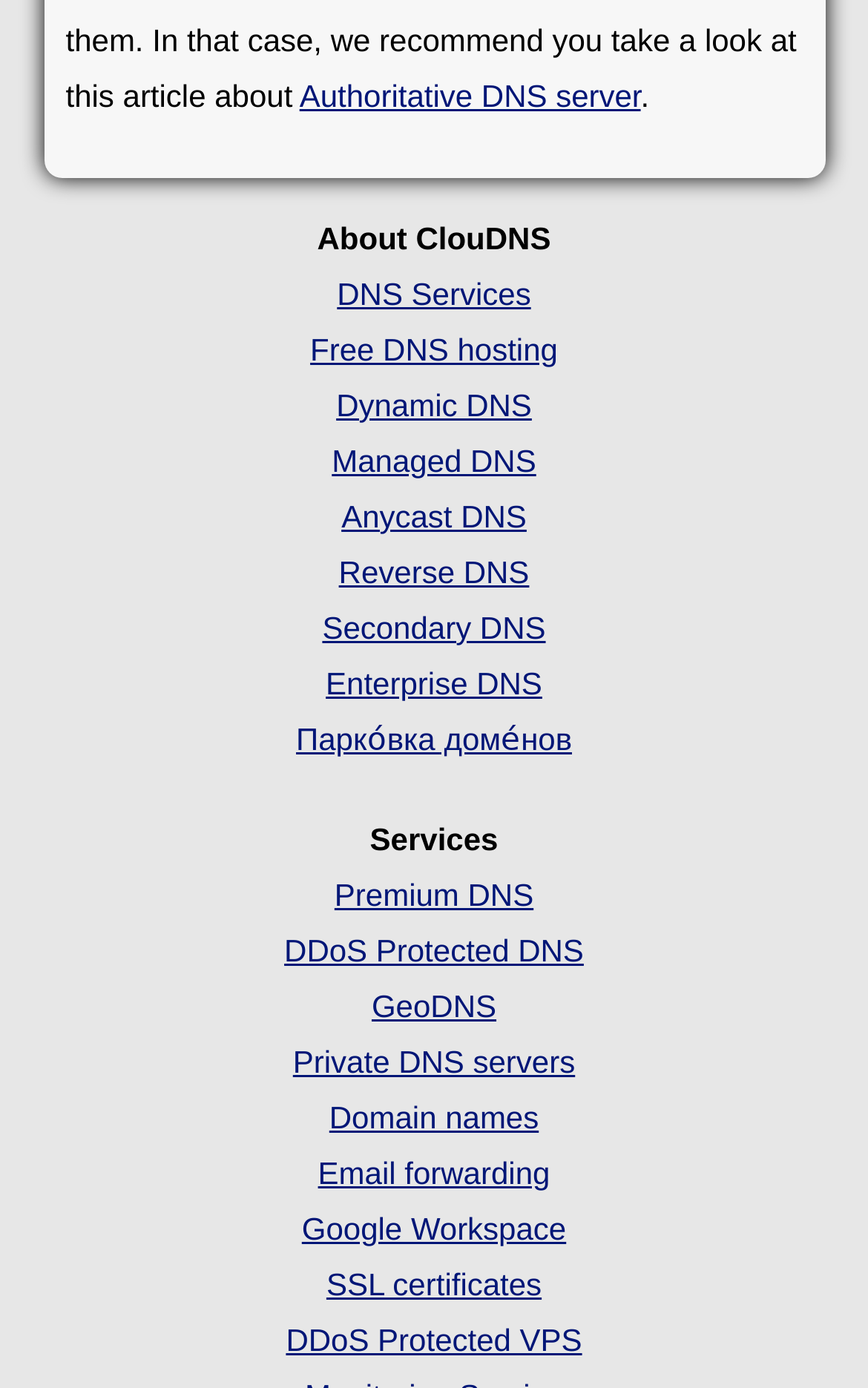How many types of DNS are mentioned?
Carefully analyze the image and provide a detailed answer to the question.

I counted the number of unique DNS types mentioned, including 'Free DNS hosting', 'Dynamic DNS', 'Managed DNS', 'Anycast DNS', 'Reverse DNS', 'Secondary DNS', and 'Enterprise DNS', and found 7 types of DNS mentioned.